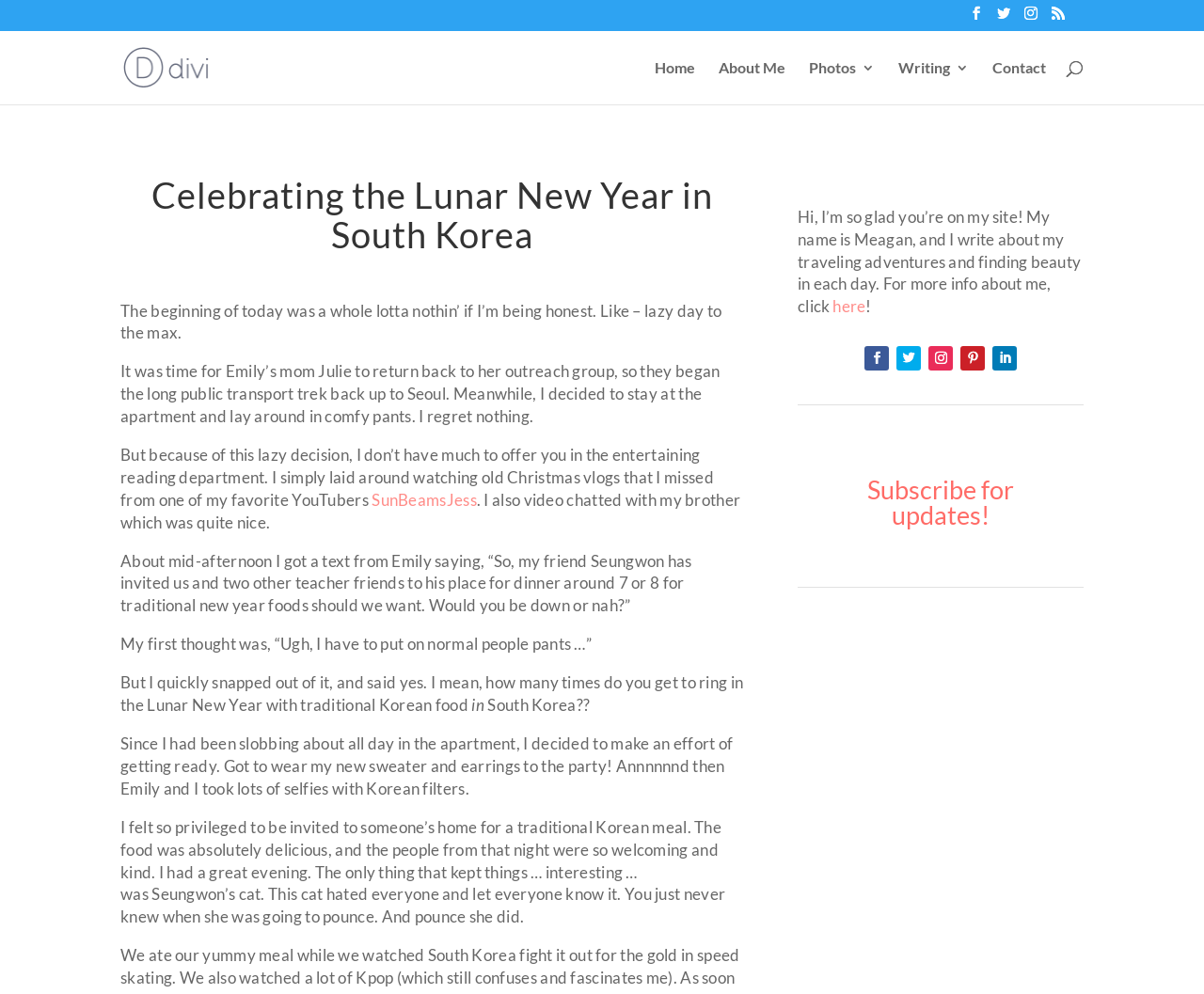Please locate the bounding box coordinates for the element that should be clicked to achieve the following instruction: "Click the 'Home' link". Ensure the coordinates are given as four float numbers between 0 and 1, i.e., [left, top, right, bottom].

[0.544, 0.061, 0.577, 0.105]